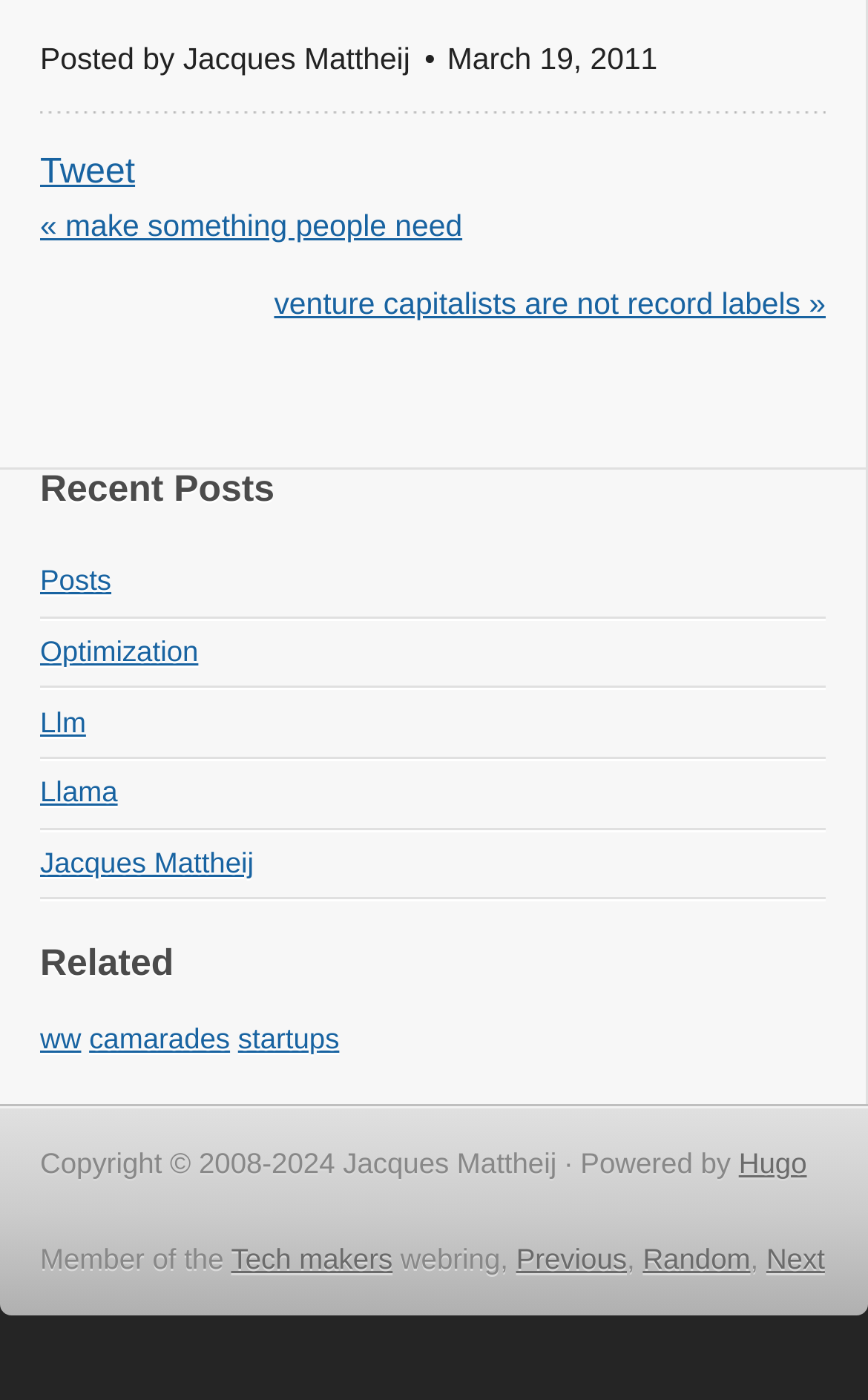Locate the bounding box coordinates of the area you need to click to fulfill this instruction: 'Check the copyright information'. The coordinates must be in the form of four float numbers ranging from 0 to 1: [left, top, right, bottom].

[0.046, 0.819, 0.669, 0.843]